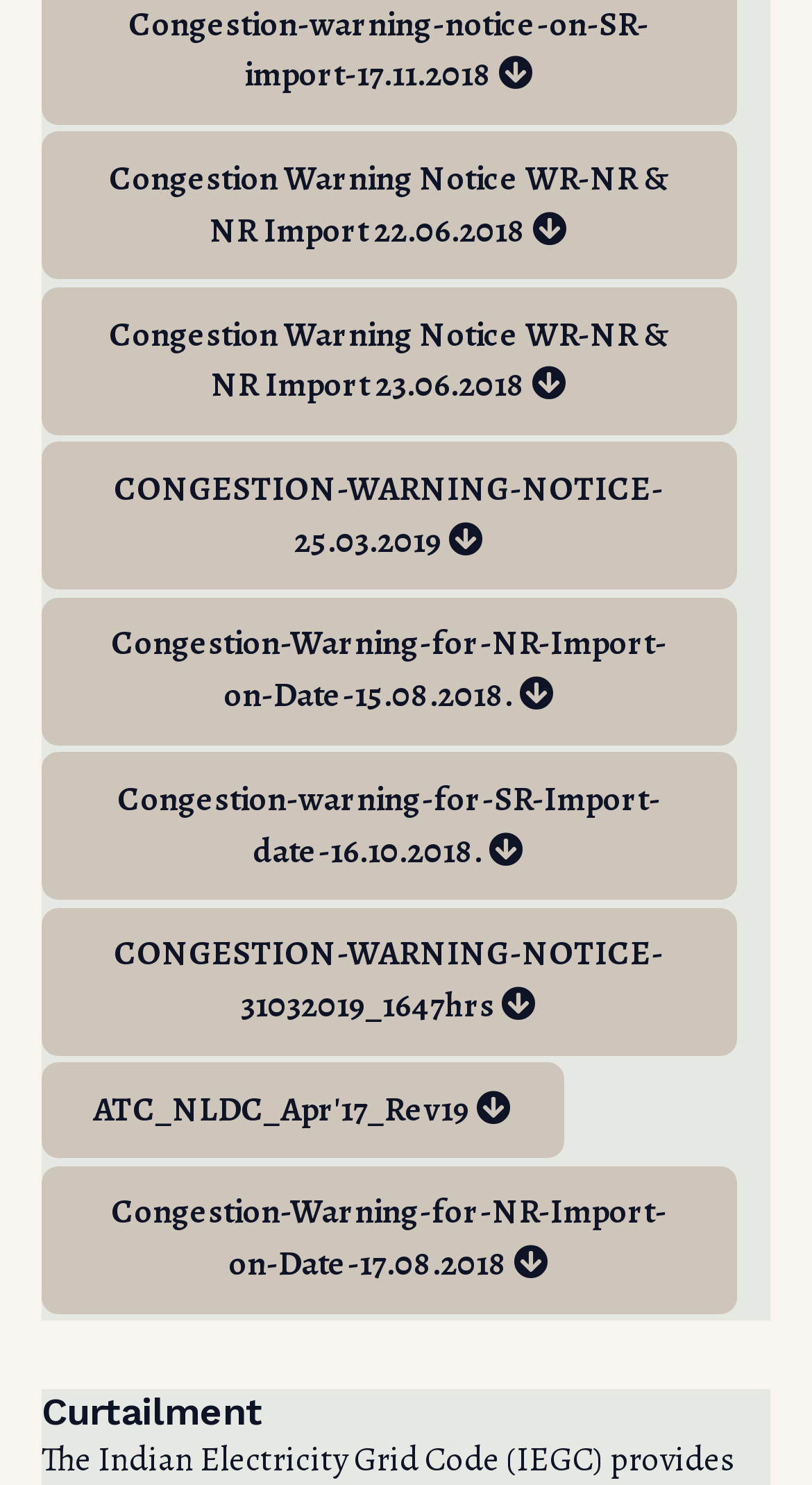Point out the bounding box coordinates of the section to click in order to follow this instruction: "View Congestion Warning Notice WR-NR & NR Import 22.06.2018".

[0.051, 0.089, 0.906, 0.188]